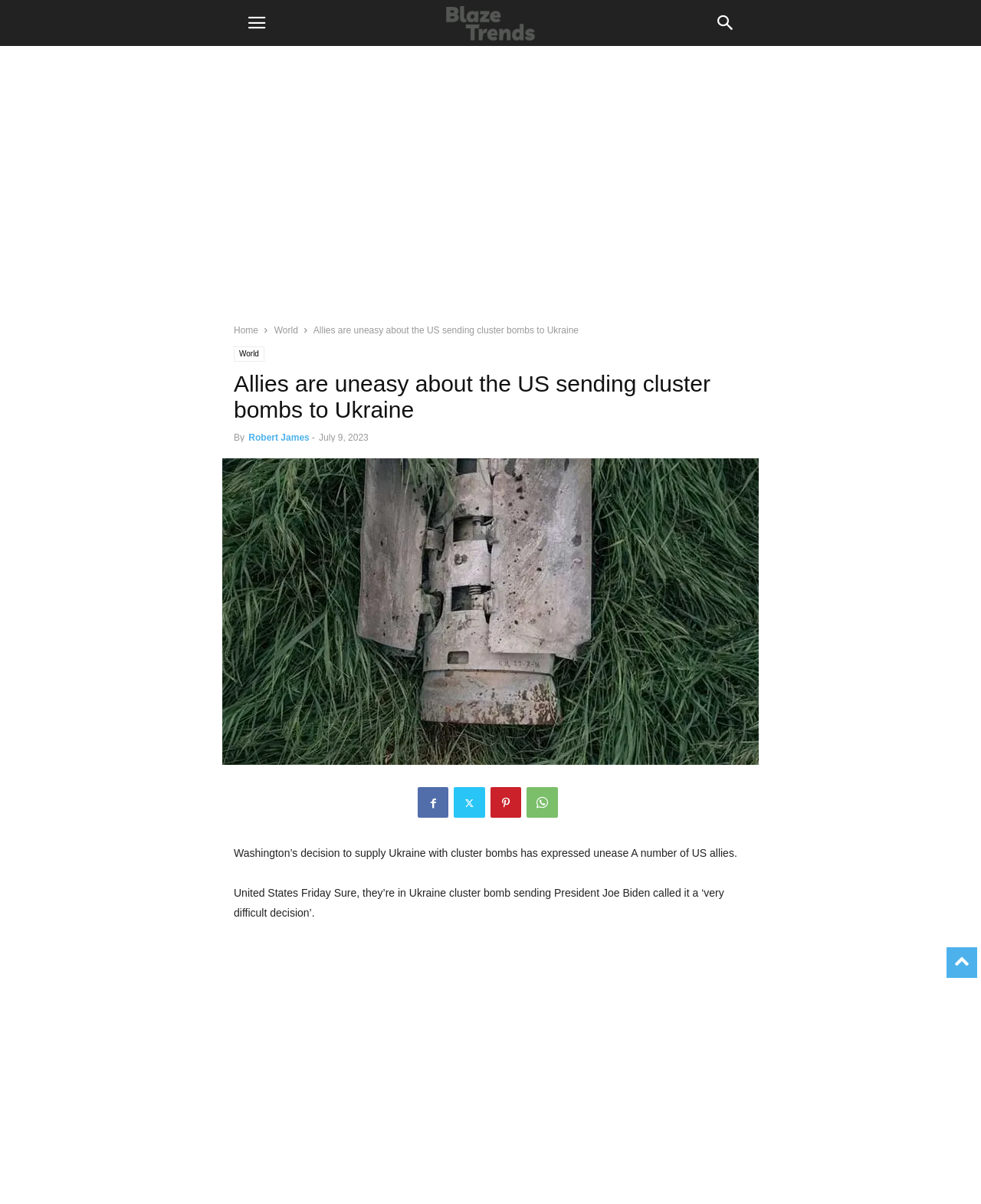Can you give a detailed response to the following question using the information from the image? What is the date of the article?

The date of the article is mentioned in the section below the main heading, where it says 'July 9, 2023'.